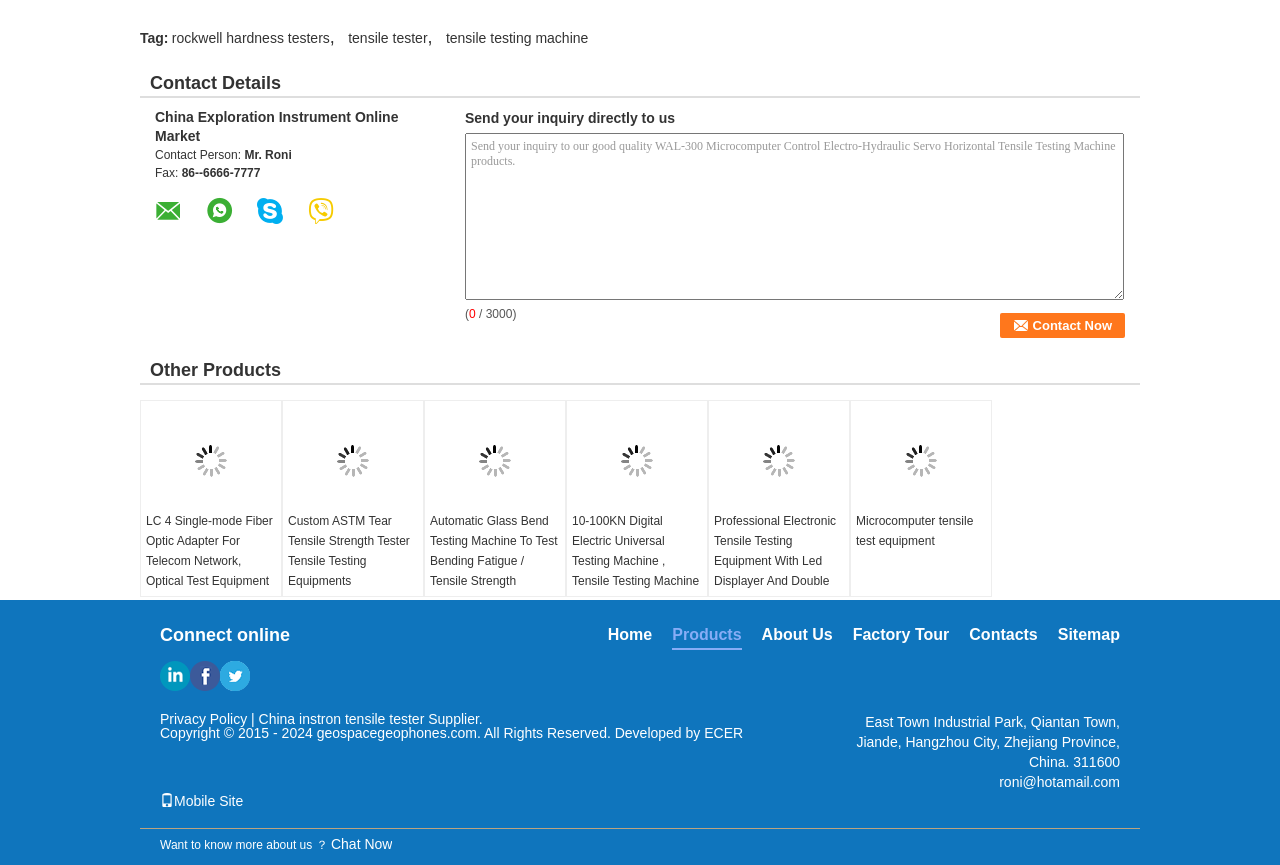What is the contact person's name?
Please answer the question as detailed as possible based on the image.

The contact person's name is mentioned in the contact details section, where it is written as 'Contact Person: Mr. Roni'.